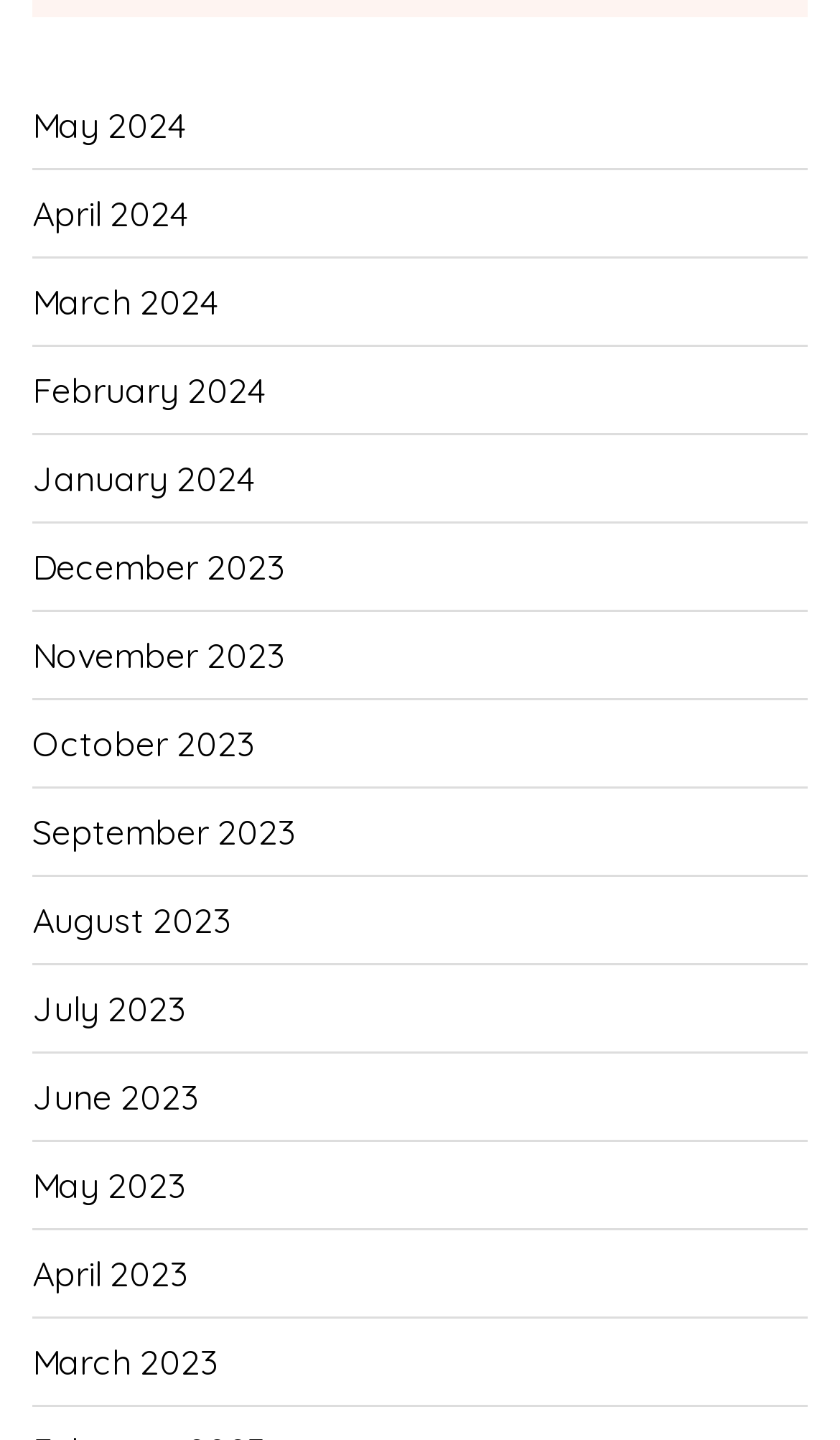Please locate the bounding box coordinates of the element that should be clicked to complete the given instruction: "View May 2024".

[0.038, 0.056, 0.221, 0.116]